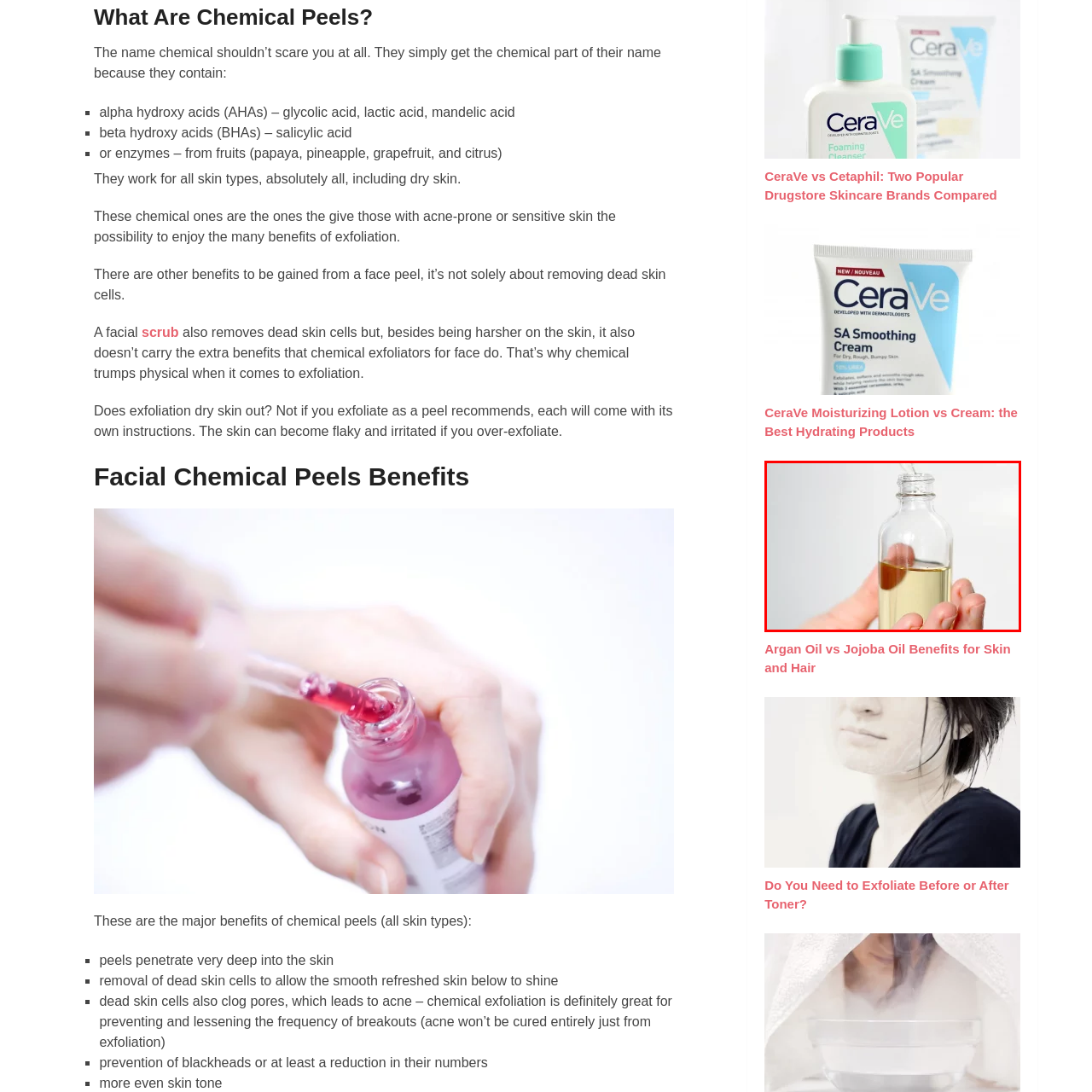What is the background of the image like?
Check the image encapsulated by the red bounding box and answer the question comprehensively.

The background of the image has a soft focus, which creates a clean and minimalistic aesthetic, suitable for beauty or wellness contexts, emphasizing the importance of the glass dropper bottle and its contents.